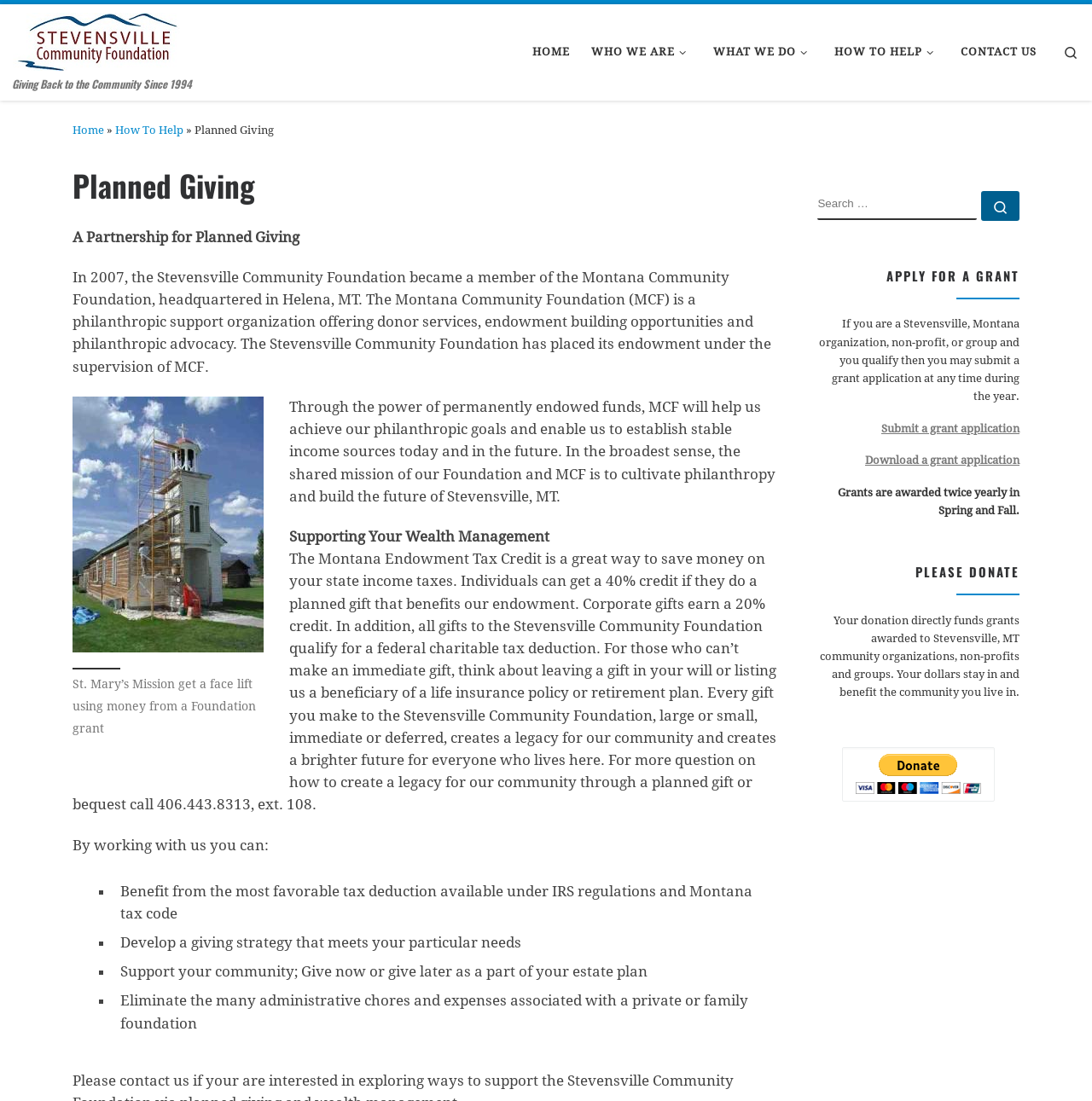Describe the entire webpage, focusing on both content and design.

The webpage is about the Stevensville Community Foundation's Planned Giving program. At the top, there is a navigation menu with links to "HOME", "WHO WE ARE", "WHAT WE DO", "HOW TO HELP", and "CONTACT US". Below the navigation menu, there is a header section with a logo and a link to "Home" and "How To Help".

The main content of the page is divided into several sections. The first section has a heading "Planned Giving" and a subheading "A Partnership for Planned Giving". This section describes the partnership between the Stevensville Community Foundation and the Montana Community Foundation, which provides donor services, endowment building opportunities, and philanthropic advocacy.

Below this section, there is an image with a caption "St. Mary's Mission get a face lift using money from a Foundation grant". The image is followed by a section of text that explains how the Montana Community Foundation helps the Stevensville Community Foundation achieve its philanthropic goals and establish stable income sources.

The next section has a heading "Supporting Your Wealth Management" and describes the benefits of the Montana Endowment Tax Credit, which provides a 40% credit for individuals and a 20% credit for corporations. This section also explains how gifts to the Stevensville Community Foundation qualify for a federal charitable tax deduction.

The following section has a heading "By working with us you can:" and lists four benefits of working with the Stevensville Community Foundation, including benefiting from favorable tax deductions, developing a giving strategy, supporting the community, and eliminating administrative chores and expenses associated with a private or family foundation.

On the right side of the page, there is a complementary section with a search box and a button to search. Below the search box, there is a section with a heading "APPLY FOR A GRANT" and provides information on how to submit a grant application. There is also a section with a heading "PLEASE DONATE" and explains how donations directly fund grants awarded to Stevensville, MT community organizations, non-profits, and groups. This section also has a button to donate using PayPal.